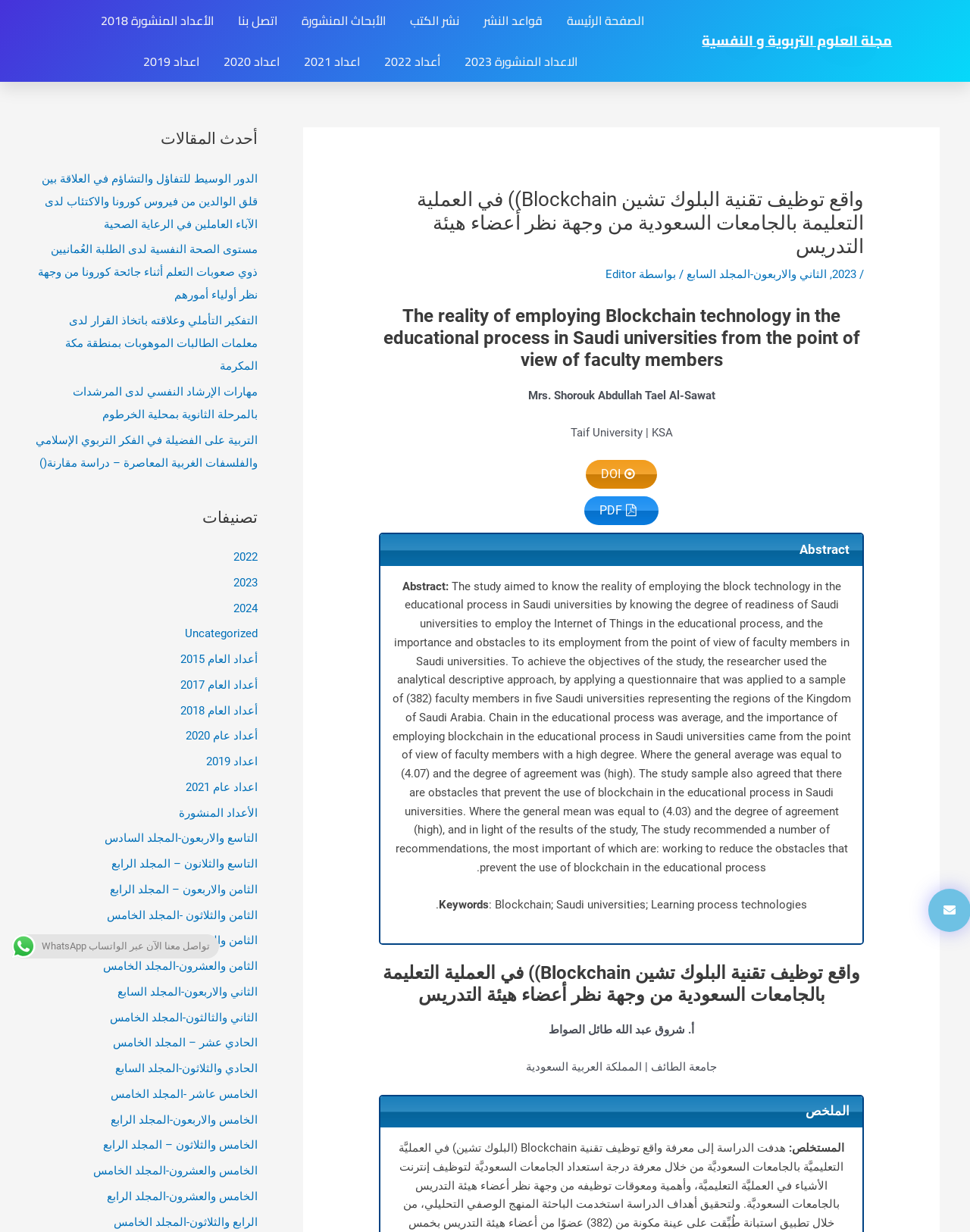Given the following UI element description: "الخامس عاشر -المجلد الخامس", find the bounding box coordinates in the webpage screenshot.

[0.114, 0.882, 0.266, 0.893]